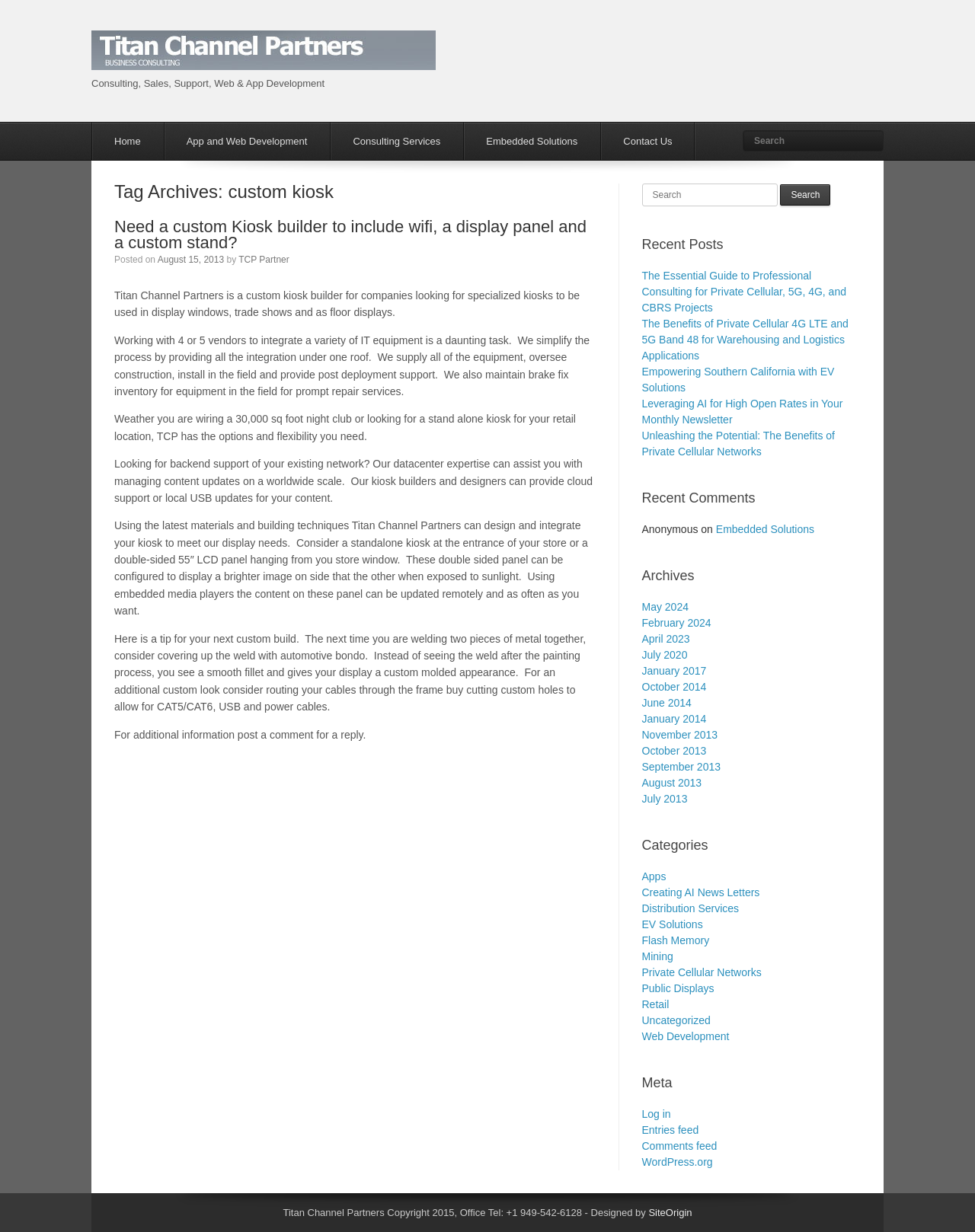Generate a comprehensive description of the webpage.

The webpage is about Titan Channel Partners, a custom kiosk builder. At the top, there is a logo of Titan Channel Partners, which is a link, and a heading that describes the company's services. Below the logo, there is a menu with links to different sections of the website, including "Home", "App and Web Development", "Consulting Services", "Embedded Solutions", and "Contact Us".

On the left side of the page, there is a search bar with a placeholder text "Search" and a search button. Below the search bar, there is a main content area that displays a blog post titled "Tag Archives: custom kiosk". The post has a heading, a link to the post, and several paragraphs of text that describe the company's custom kiosk building services.

The text describes how Titan Channel Partners can help companies with their kiosk needs, including integrating various IT equipment, providing post-deployment support, and offering backend support for existing networks. There are also some tips and suggestions for custom kiosk building, such as using automotive bondo to cover welds and routing cables through the frame.

On the right side of the page, there is a complementary section that displays several links to recent posts, recent comments, archives, and categories. The recent posts section lists several links to blog posts, including "The Essential Guide to Professional Consulting for Private Cellular, 5G, 4G, and CBRS Projects" and "Empowering Southern California with EV Solutions". The recent comments section displays a comment from "Anonymous" on the post "Embedded Solutions". The archives section lists links to posts from different months and years, and the categories section lists links to posts categorized by topics such as "Apps", "Creating AI News Letters", and "Private Cellular Networks".

At the bottom of the page, there is a section titled "Meta" that displays links to log in, entries feed, and comments feed.